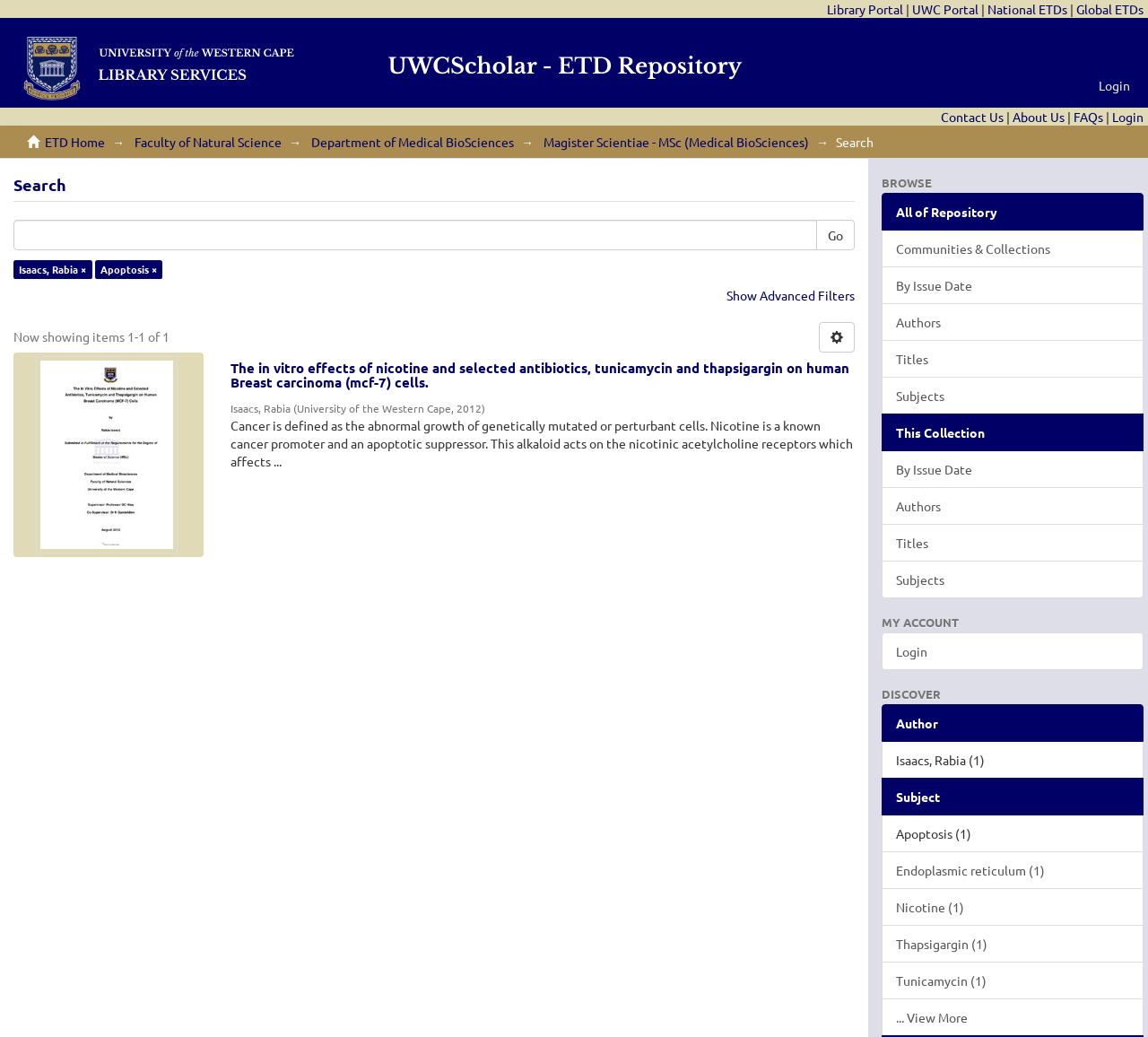Please determine the bounding box coordinates of the element to click in order to execute the following instruction: "View the advanced filters". The coordinates should be four float numbers between 0 and 1, specified as [left, top, right, bottom].

[0.632, 0.277, 0.744, 0.293]